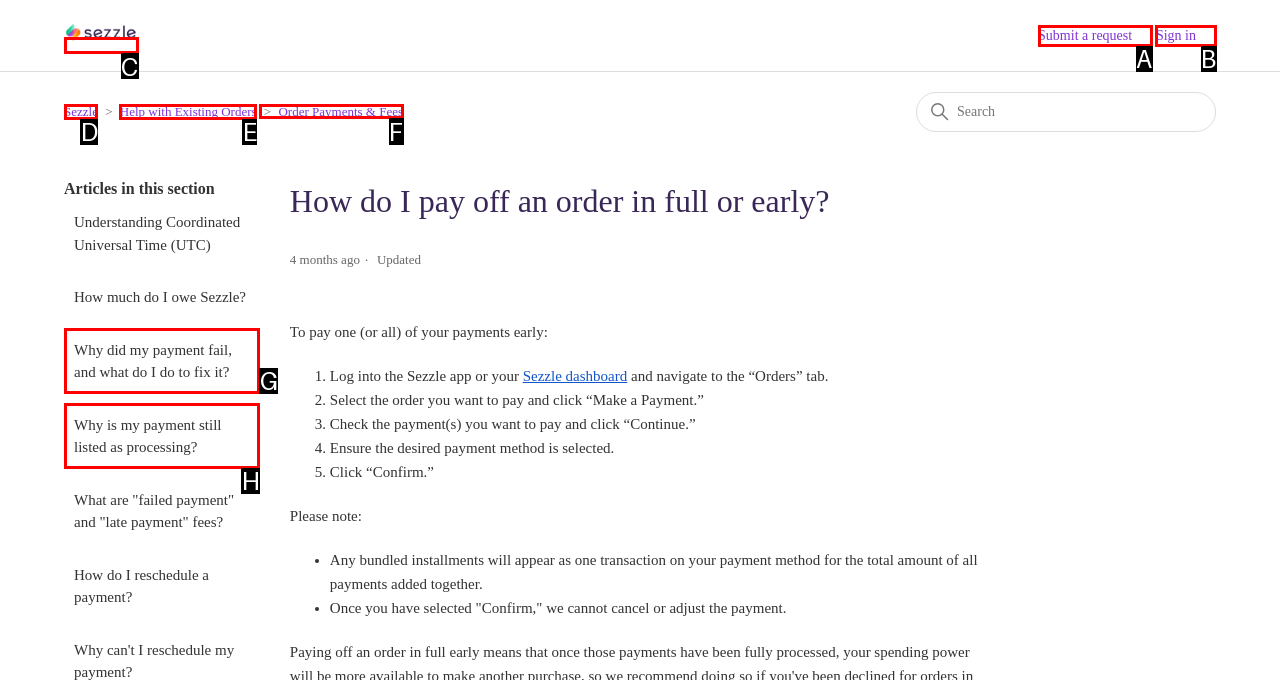Identify the correct option to click in order to accomplish the task: View Order Payments & Fees Provide your answer with the letter of the selected choice.

F